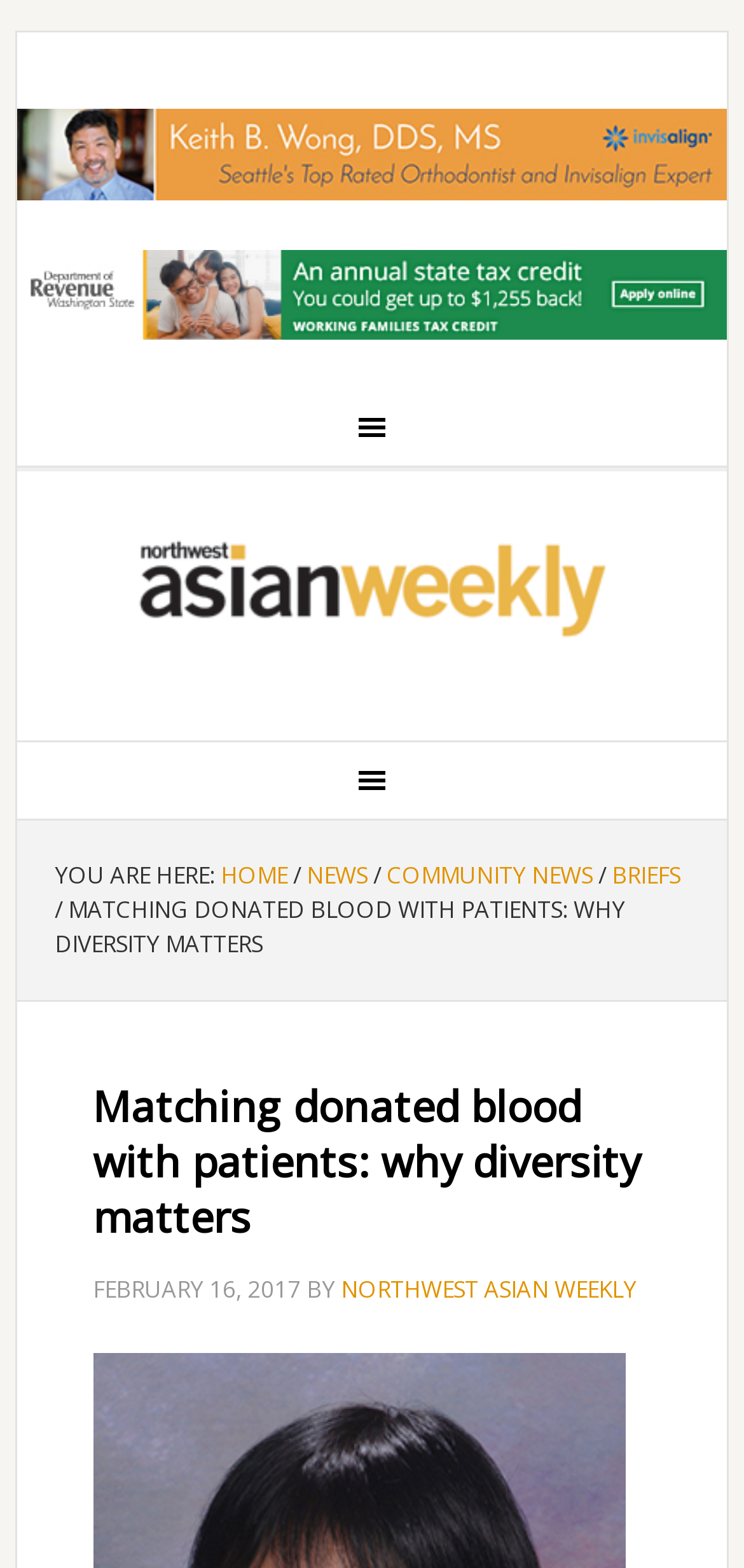Please locate the bounding box coordinates of the region I need to click to follow this instruction: "visit the HOME page".

[0.297, 0.548, 0.387, 0.569]